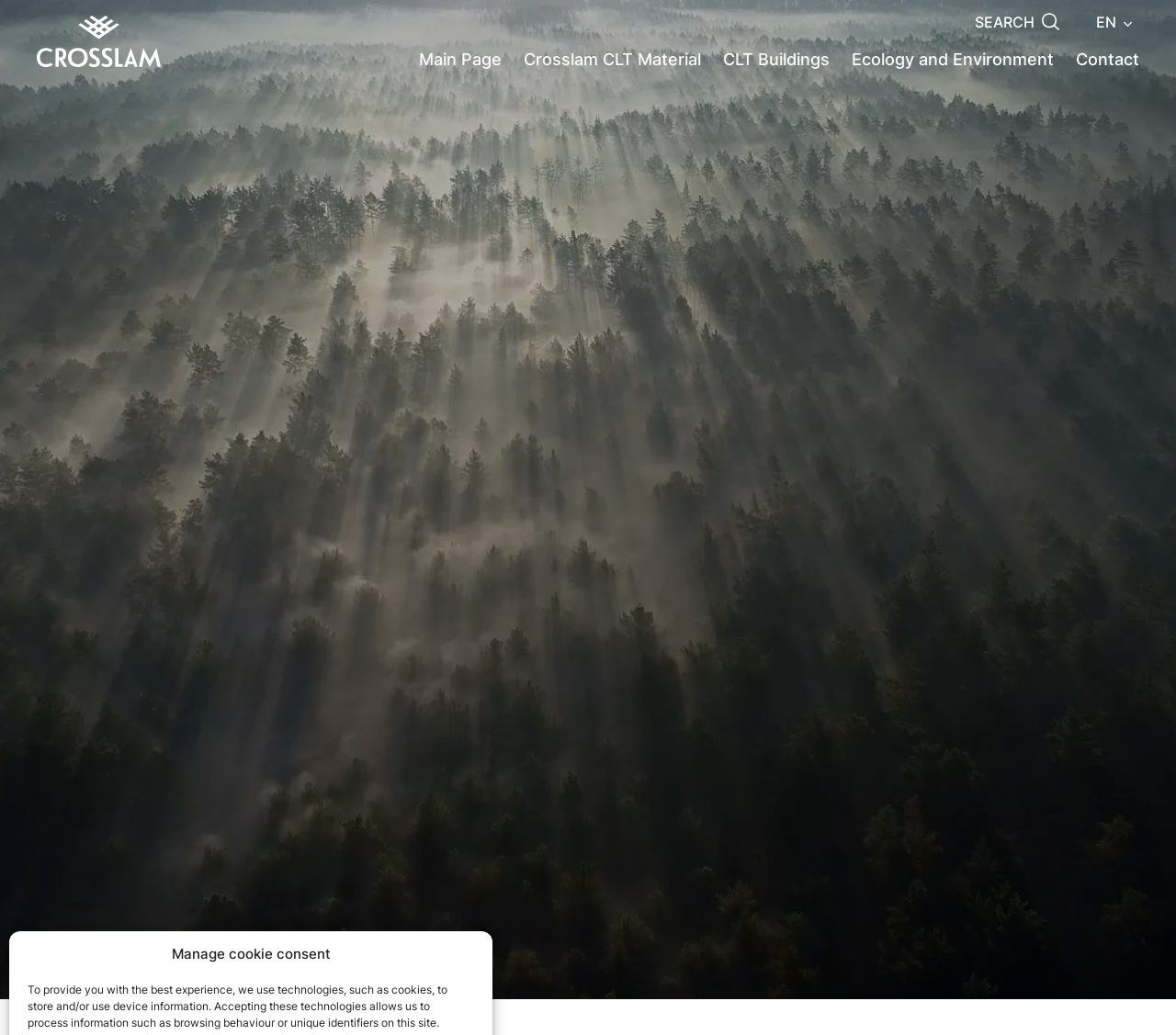Please identify the coordinates of the bounding box for the clickable region that will accomplish this instruction: "go to main page".

[0.356, 0.05, 0.427, 0.065]